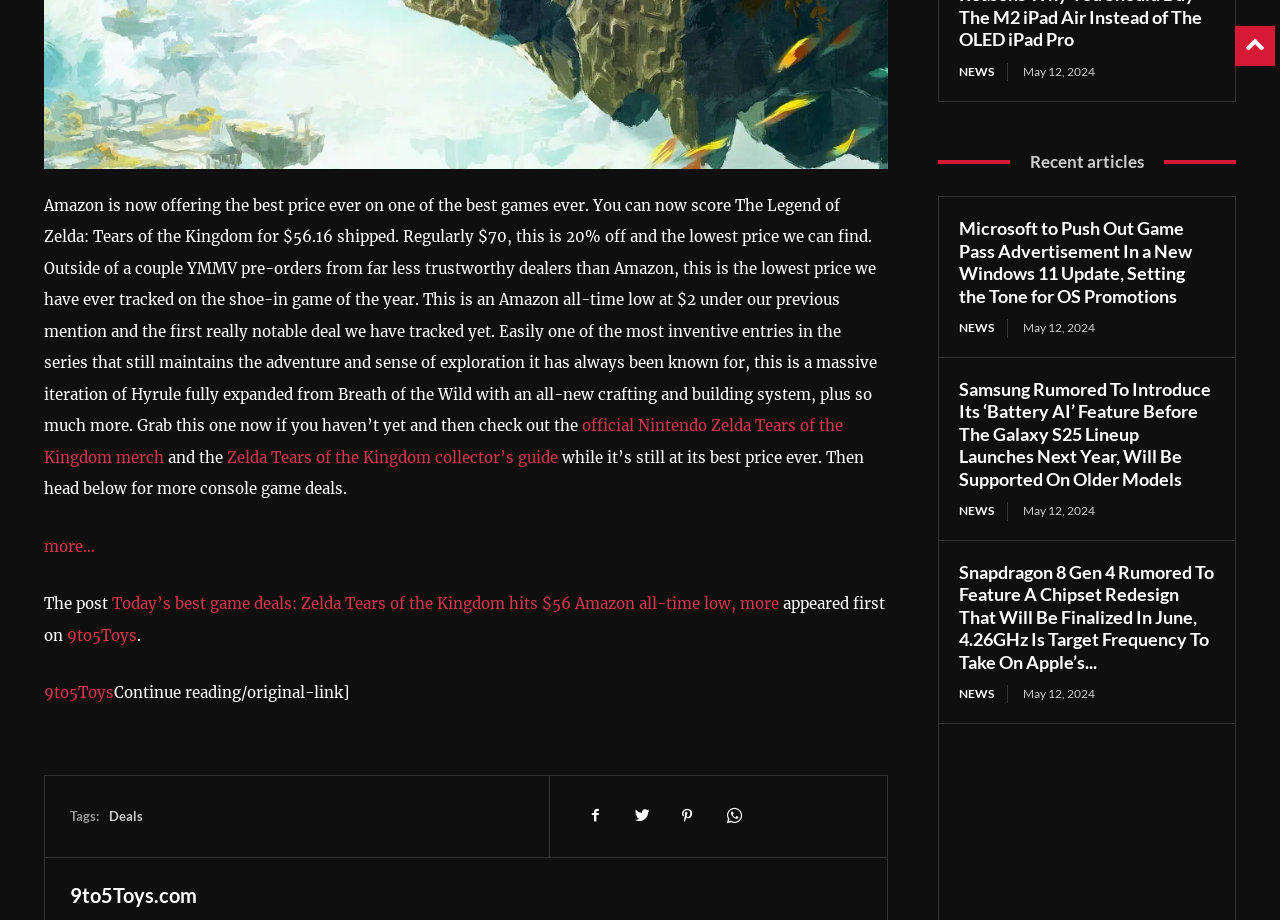Find the bounding box coordinates of the element's region that should be clicked in order to follow the given instruction: "Read the article about Today’s best game deals". The coordinates should consist of four float numbers between 0 and 1, i.e., [left, top, right, bottom].

[0.088, 0.646, 0.609, 0.666]